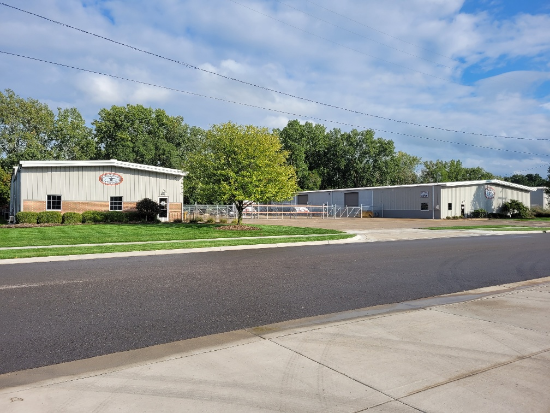How many buildings are visible in the image?
Use the information from the screenshot to give a comprehensive response to the question.

The caption describes the structure, stating that it 'features two distinct buildings with metallic exteriors, indicative of an industrial purpose.' This implies that there are two buildings visible in the image.